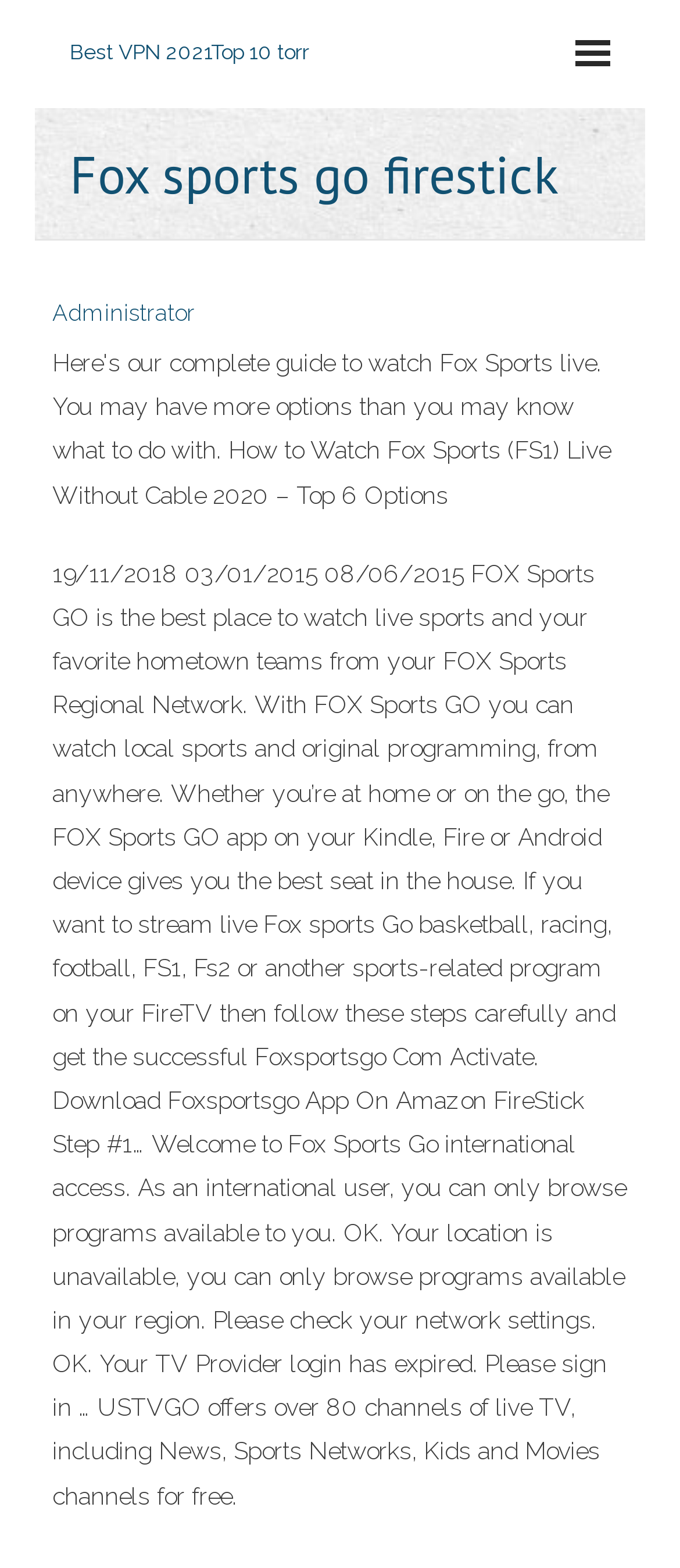Calculate the bounding box coordinates of the UI element given the description: "Administrator".

[0.077, 0.191, 0.287, 0.207]